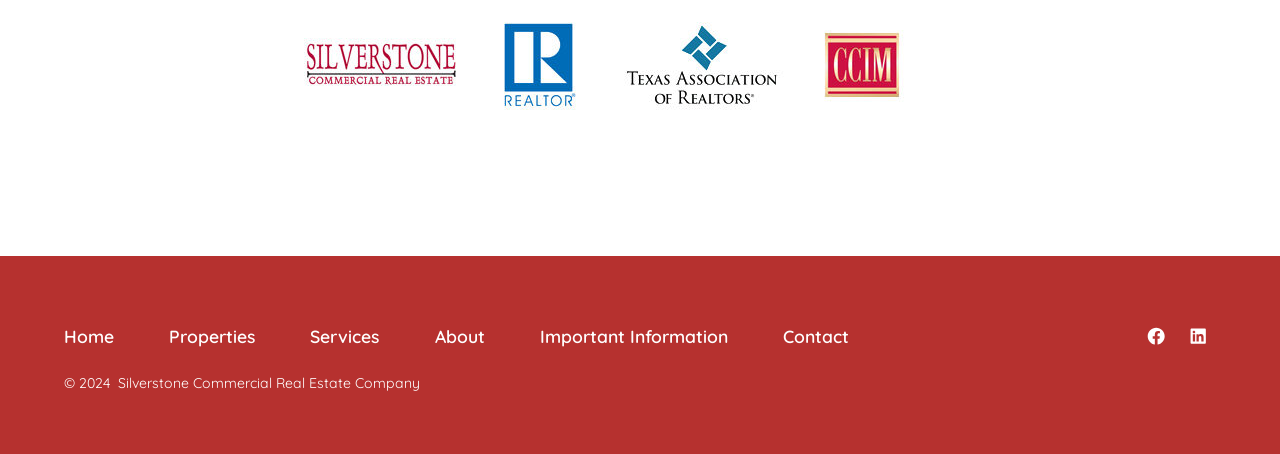Find the bounding box coordinates of the element's region that should be clicked in order to follow the given instruction: "go to home page". The coordinates should consist of four float numbers between 0 and 1, i.e., [left, top, right, bottom].

[0.05, 0.693, 0.109, 0.79]